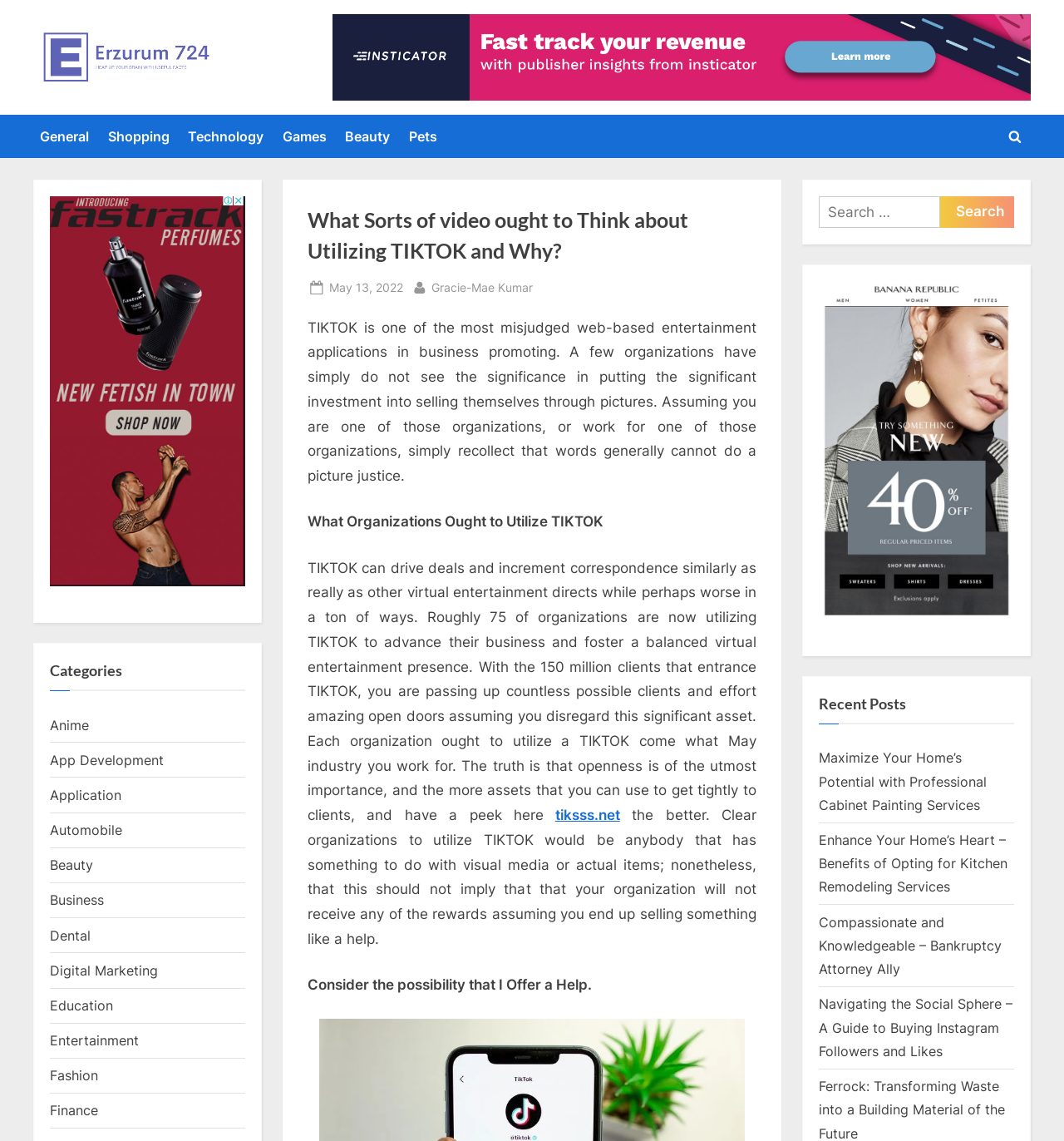Determine the bounding box coordinates of the clickable region to carry out the instruction: "Read the 'What Sorts of video ought to Think about Utilizing TIKTOK and Why?' article".

[0.289, 0.179, 0.711, 0.233]